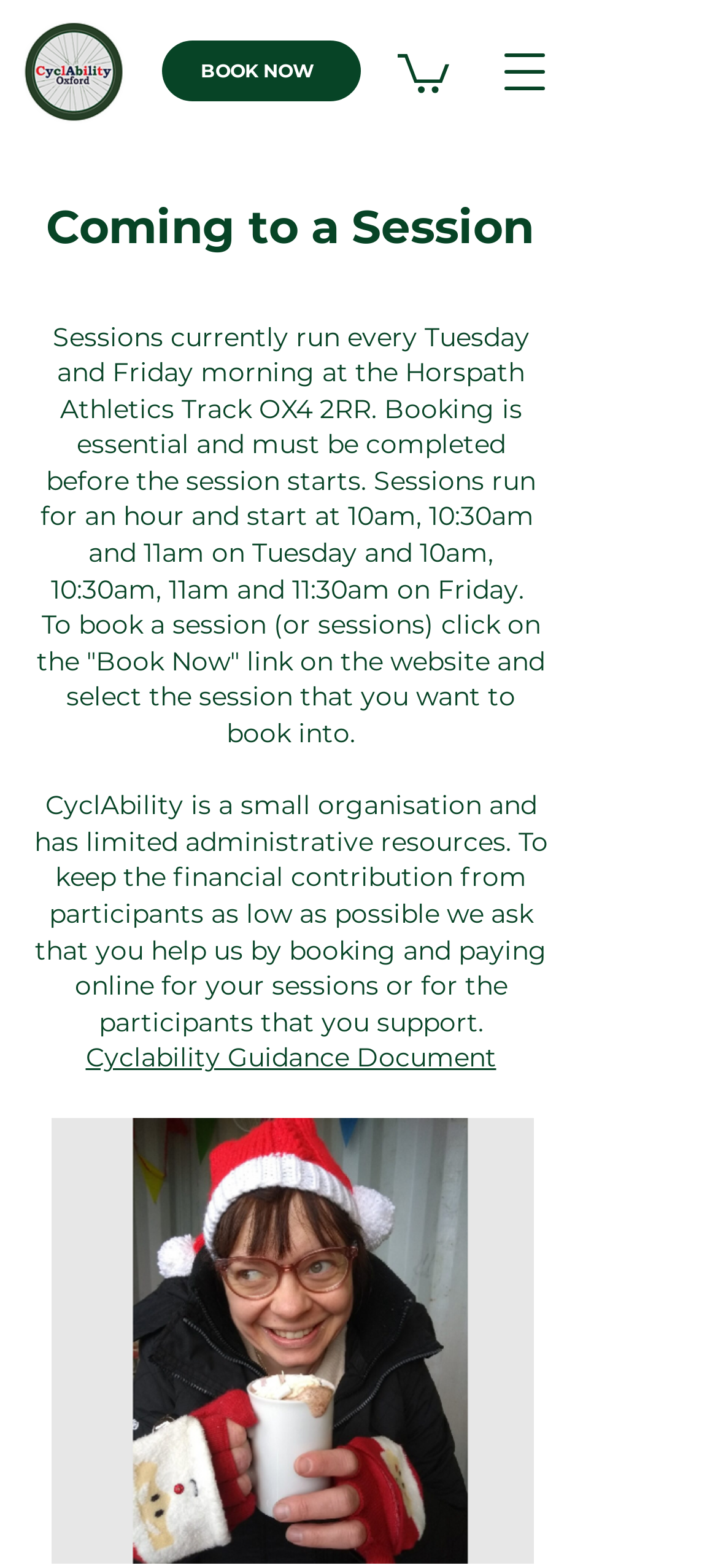Please reply with a single word or brief phrase to the question: 
What is the duration of each session?

1 hour